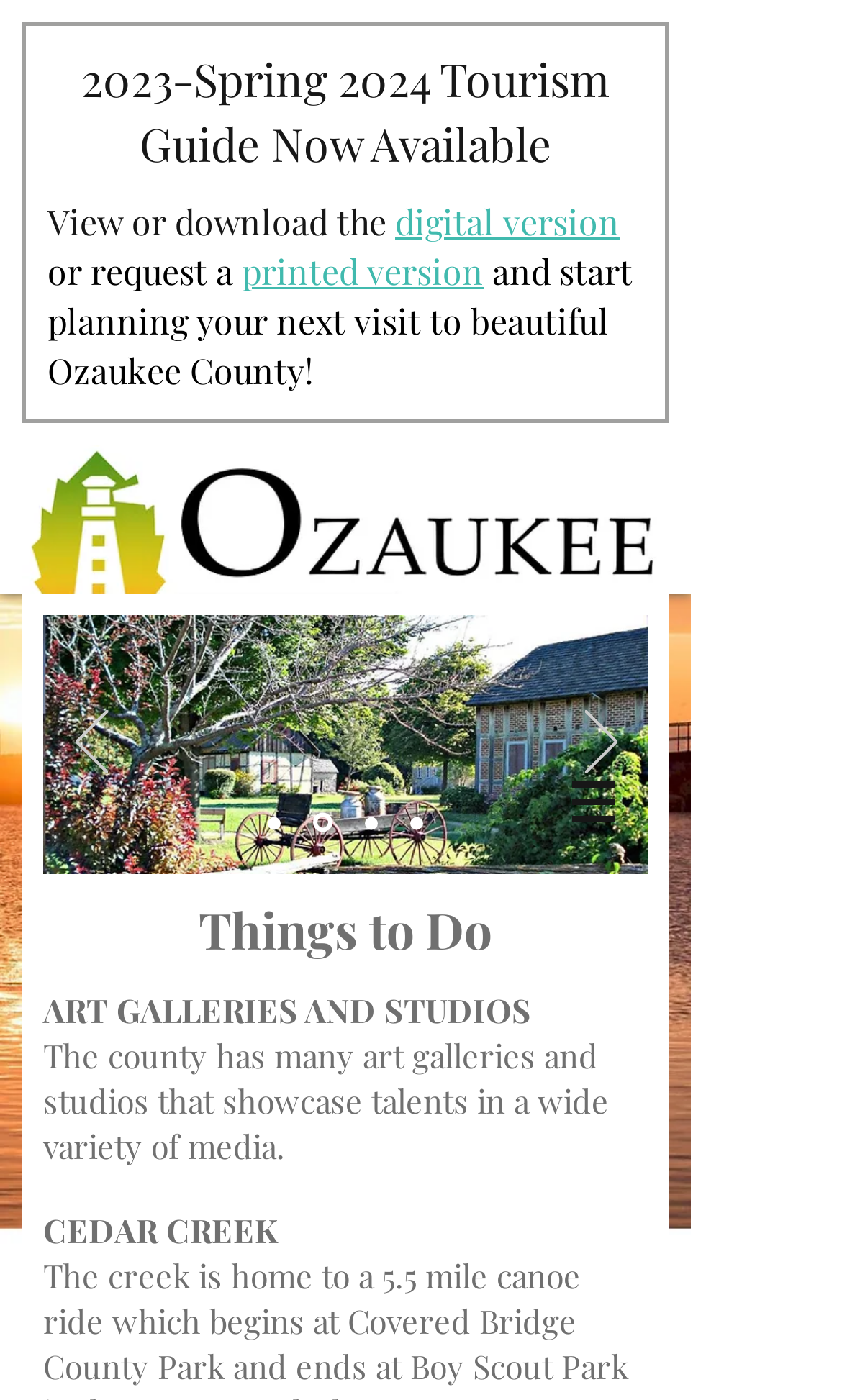How long is the creek?
Answer briefly with a single word or phrase based on the image.

5.5 mile